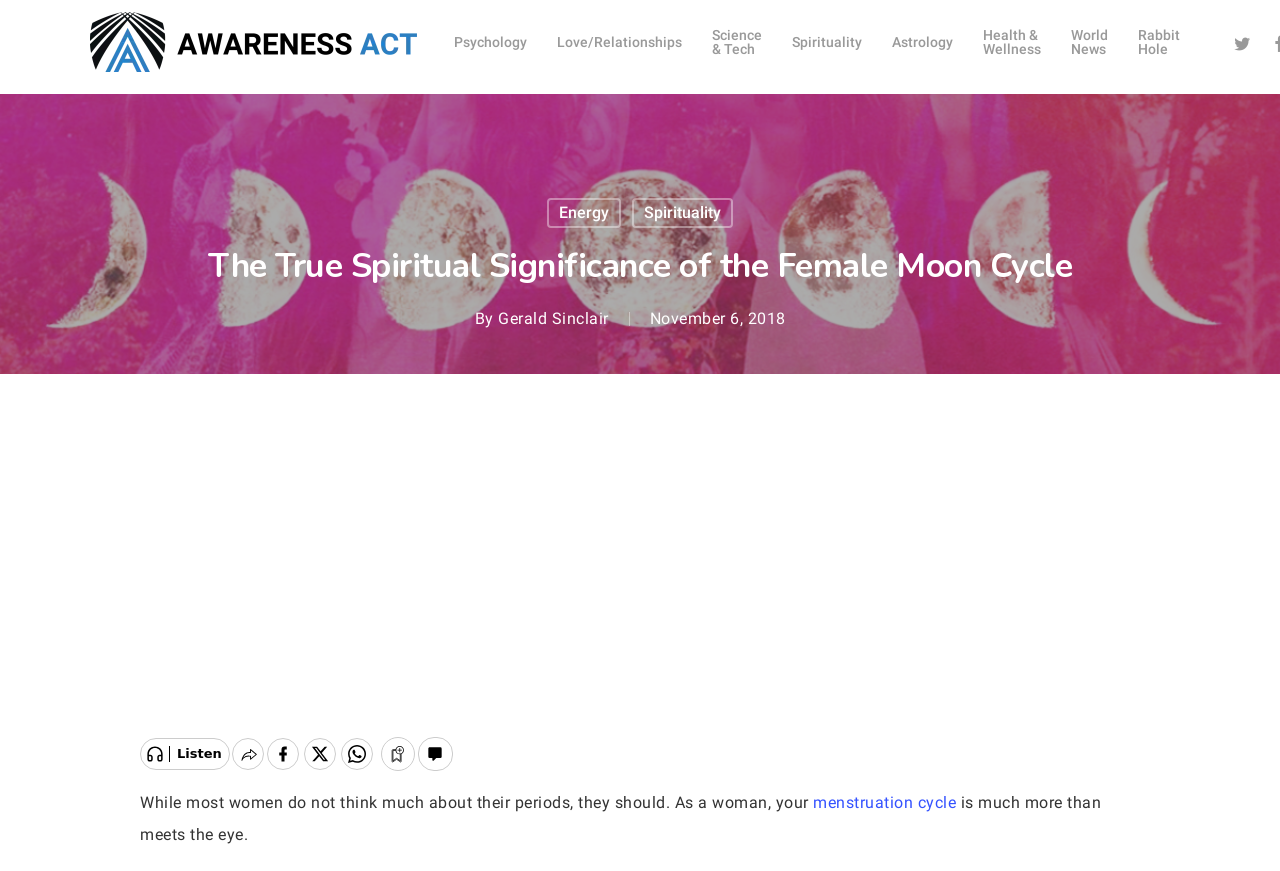Please identify the bounding box coordinates of the clickable area that will allow you to execute the instruction: "Learn more about Spirituality".

[0.619, 0.04, 0.673, 0.056]